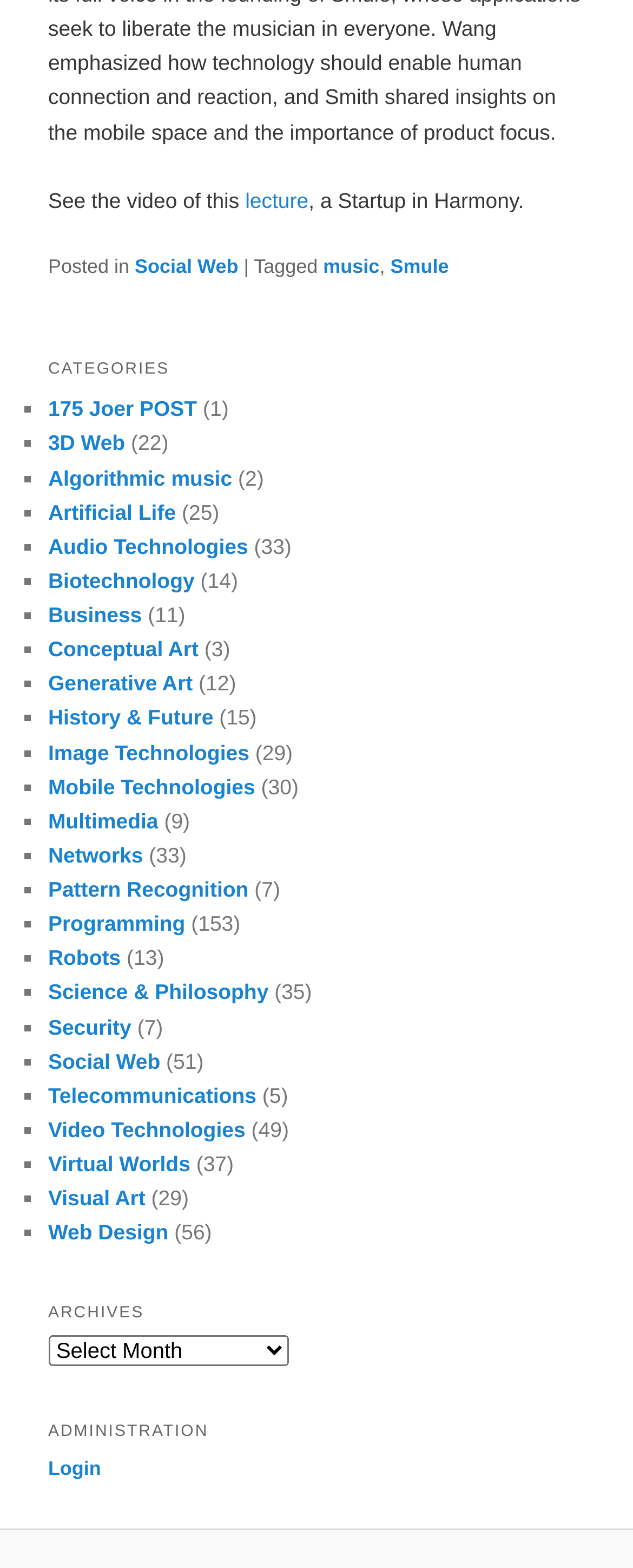Given the element description Biotechnology, specify the bounding box coordinates of the corresponding UI element in the format (top-left x, top-left y, bottom-right x, bottom-right y). All values must be between 0 and 1.

[0.076, 0.363, 0.307, 0.378]